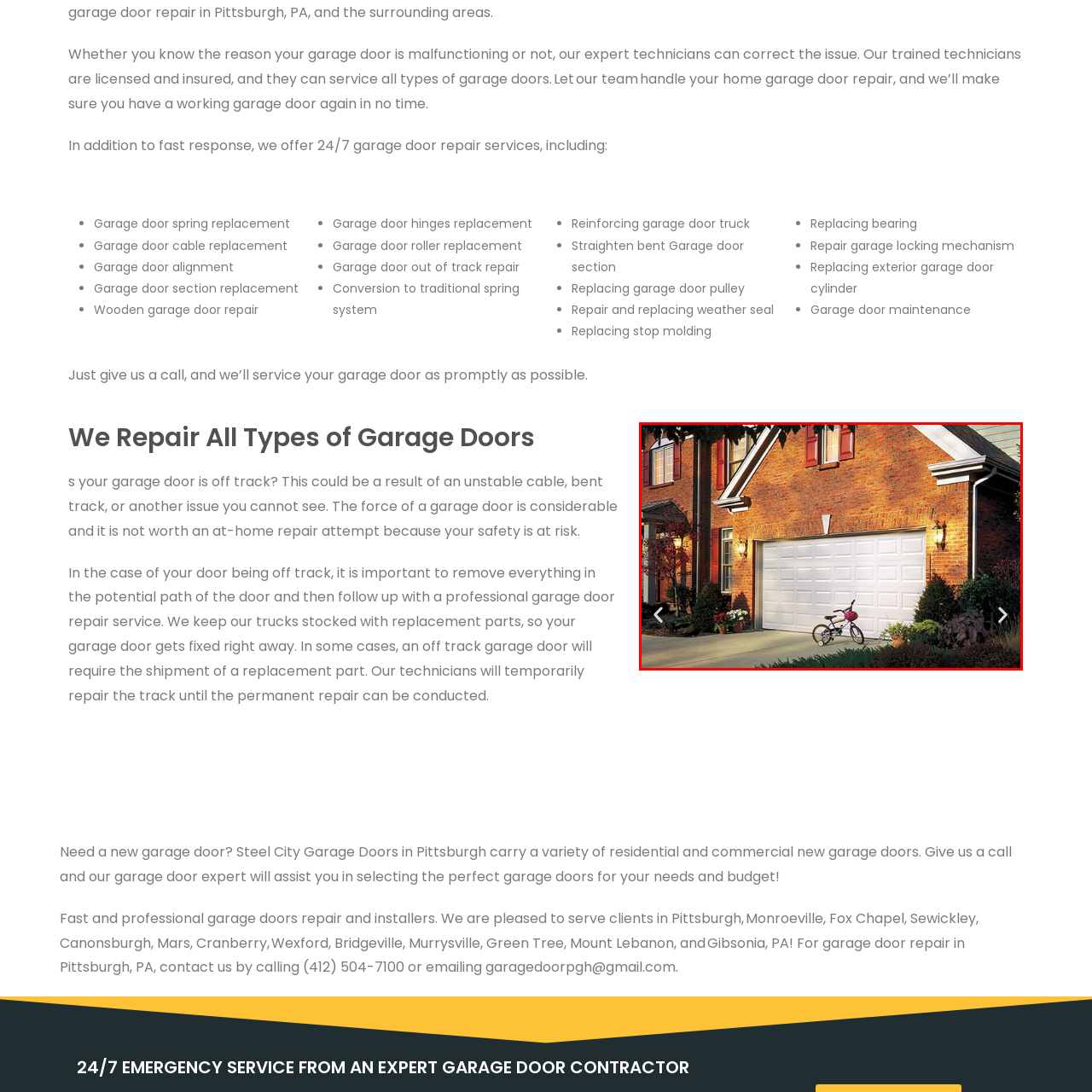Elaborate on the image enclosed by the red box with a detailed description.

The image showcases a charming suburban home, featuring a classic brick exterior and accented by vibrant red shutters. Prominently displayed is a white garage door, which provides a clean and modern contrast to the rich brickwork. To the side of the garage, a small bicycle, adorned with a pink seat, rests on the driveway, suggesting a family-friendly environment. Lush green landscaping and well-maintained flowerbeds accentuate the entrance, creating an inviting atmosphere. This scene encapsulates a peaceful neighborhood setting, ideal for families seeking a cozy and practical living space.